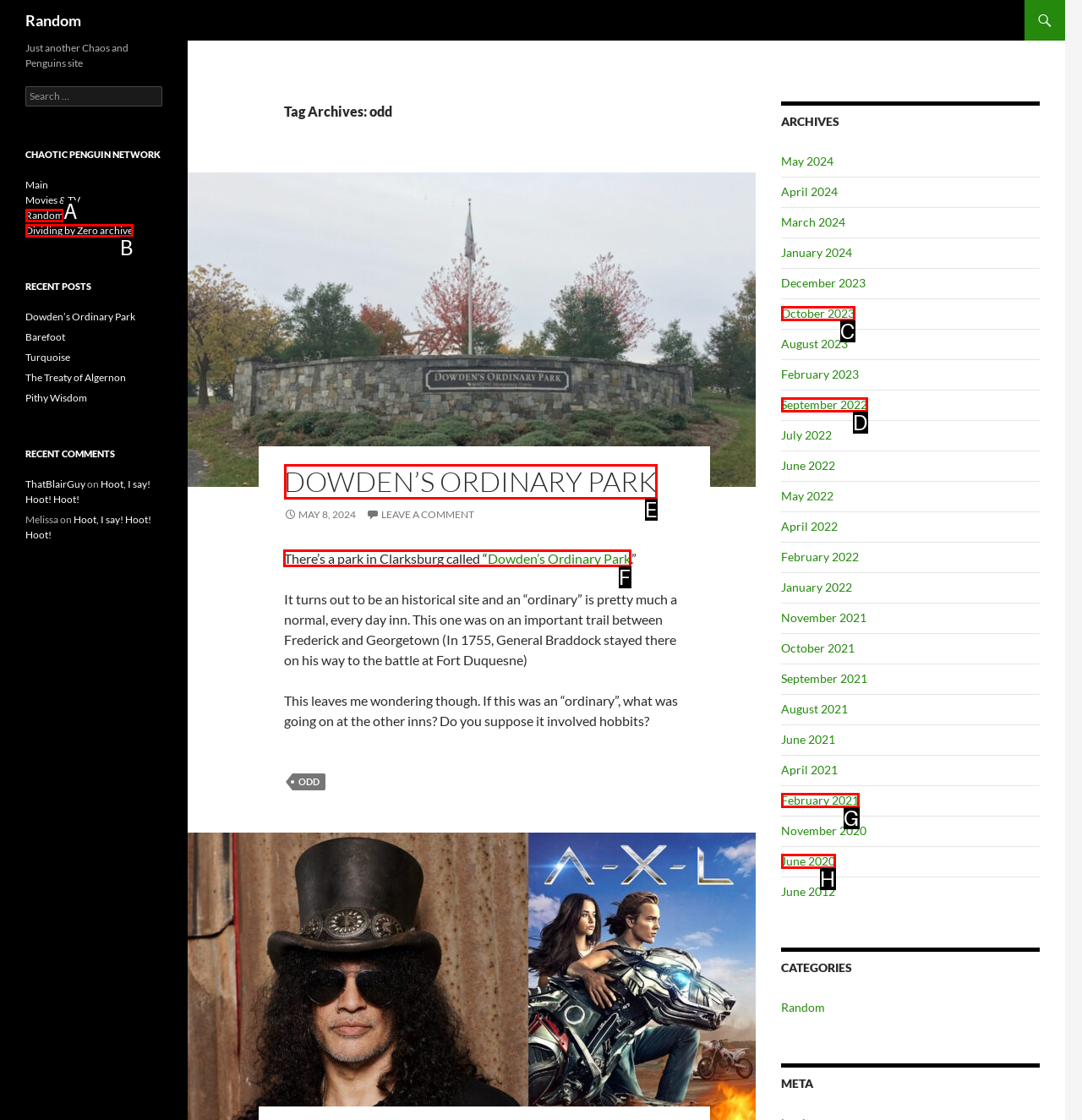Select the letter of the UI element you need to click to complete this task: Read the post about Dowden’s Ordinary Park.

F